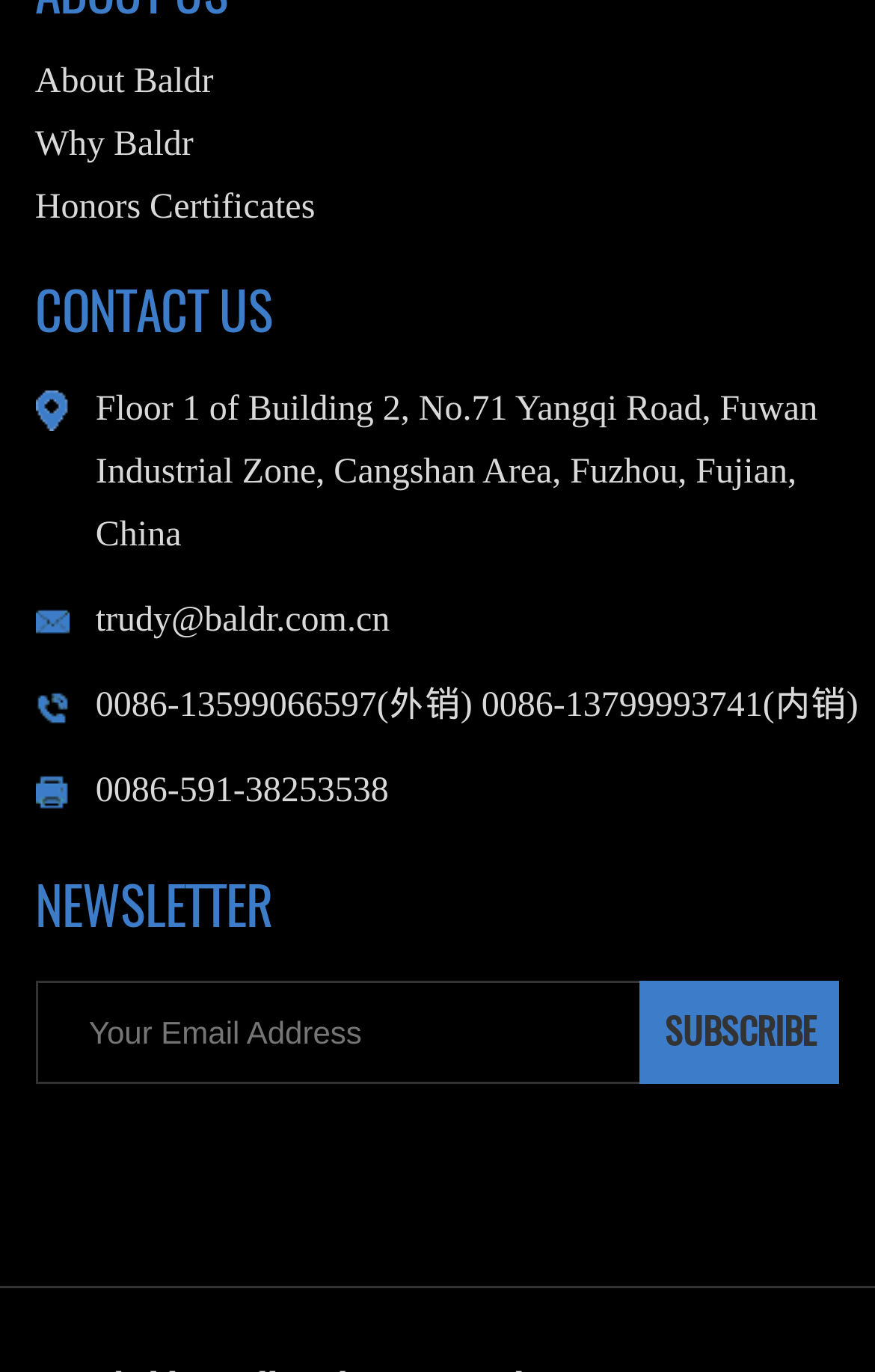Please specify the bounding box coordinates in the format (top-left x, top-left y, bottom-right x, bottom-right y), with all values as floating point numbers between 0 and 1. Identify the bounding box of the UI element described by: Why Baldr

[0.04, 0.092, 0.221, 0.12]